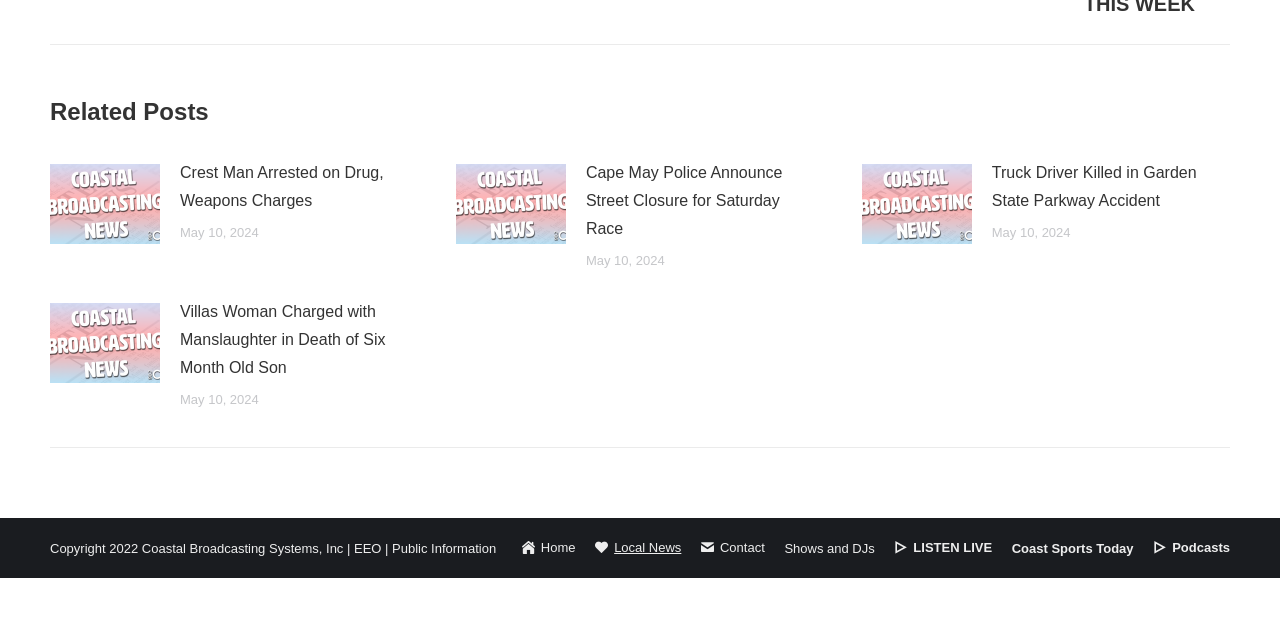Locate the bounding box of the UI element with the following description: "aria-label="Post image"".

[0.356, 0.256, 0.442, 0.381]